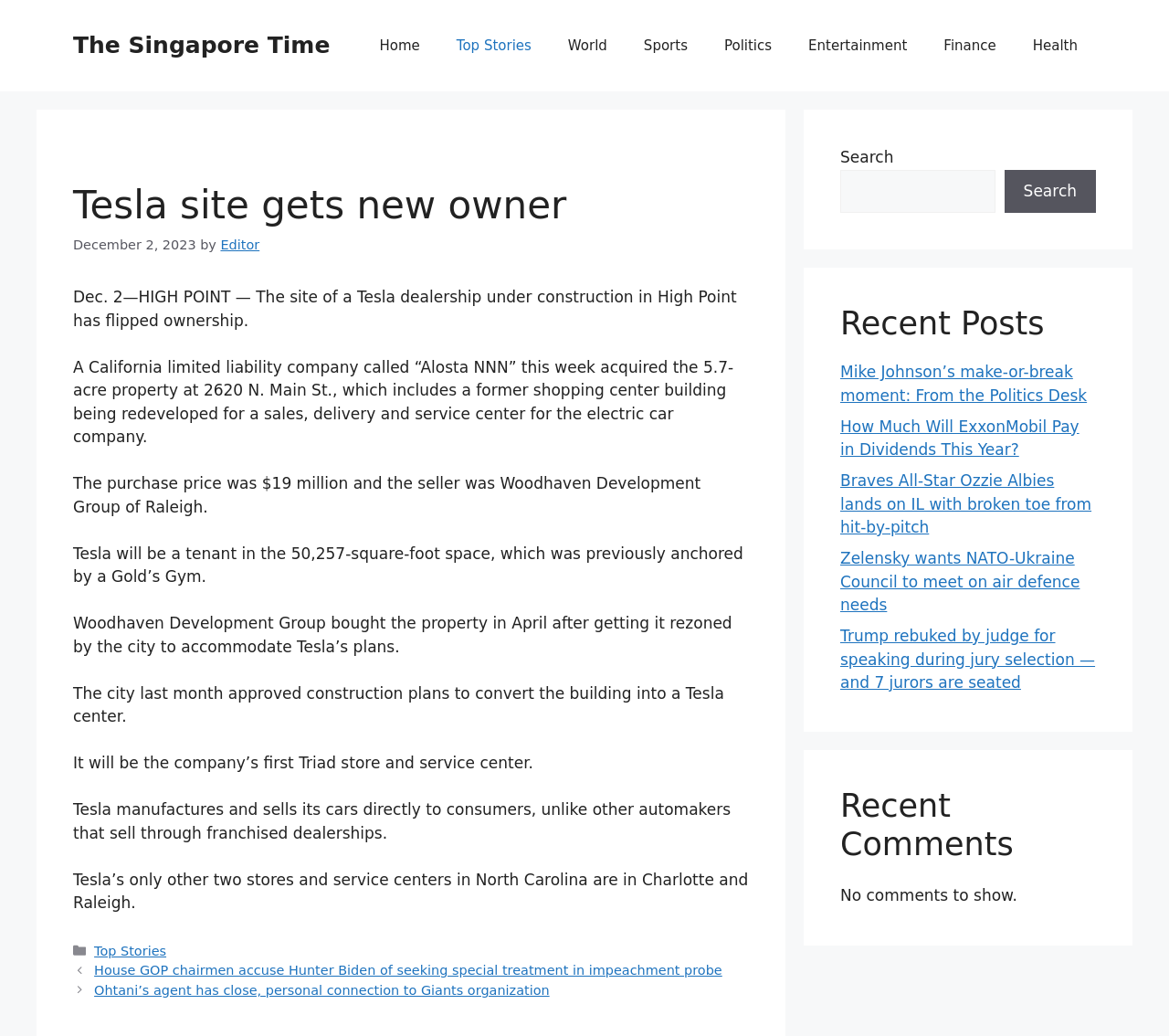Determine the bounding box for the UI element as described: "parent_node: Search name="s"". The coordinates should be represented as four float numbers between 0 and 1, formatted as [left, top, right, bottom].

[0.719, 0.164, 0.851, 0.205]